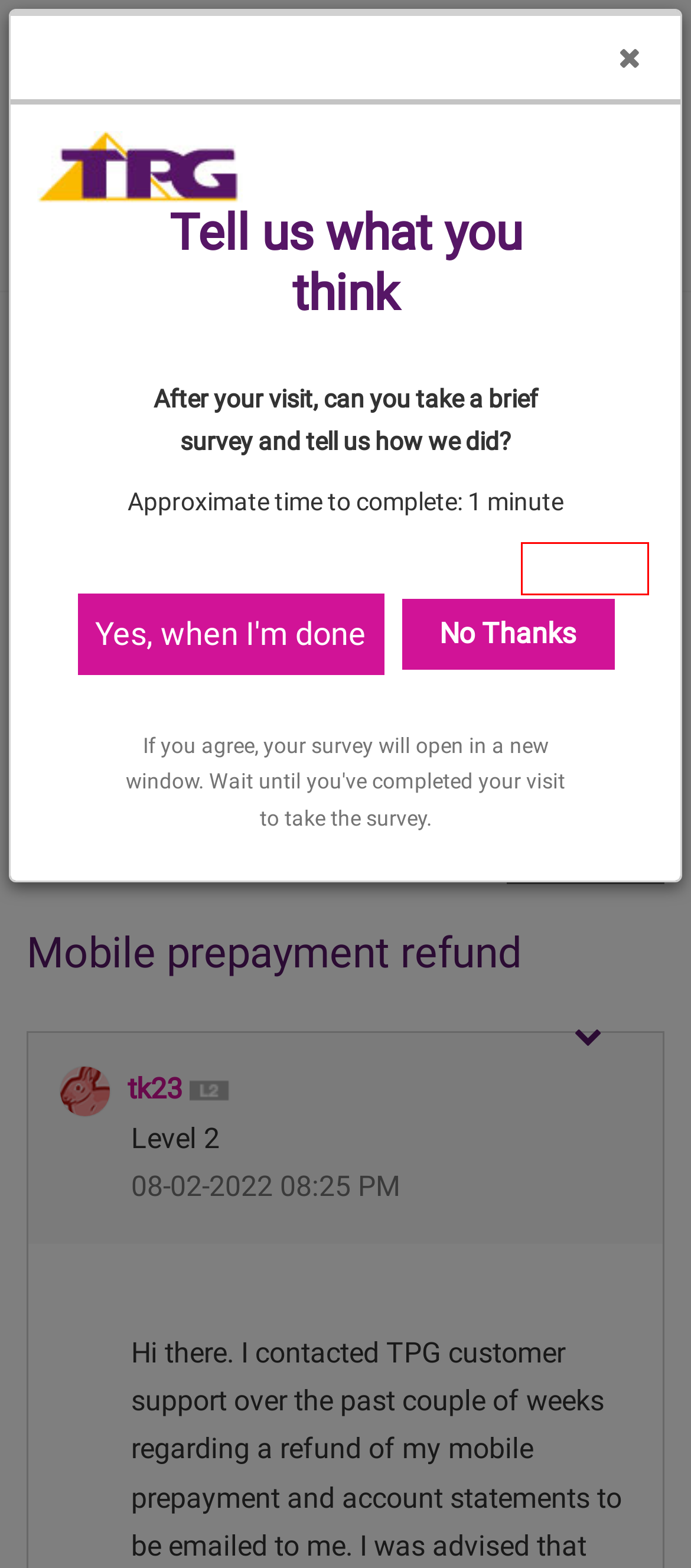Given a screenshot of a webpage with a red bounding box highlighting a UI element, determine which webpage description best matches the new webpage that appears after clicking the highlighted element. Here are the candidates:
A. Home Wireless Broadband Plan on 4G network | TPG
B. Critical Information Summary
C. TPG Privacy Policy
D. About tk23 - TPG Community
E. TPG Fibre Plans | TPG
F. Sign In to TPG Community - TPG Community
G. nbn®, Internet & Mobile Service Provider | TPG
H. SIM Only Mobile Plans with more data | TPG

F